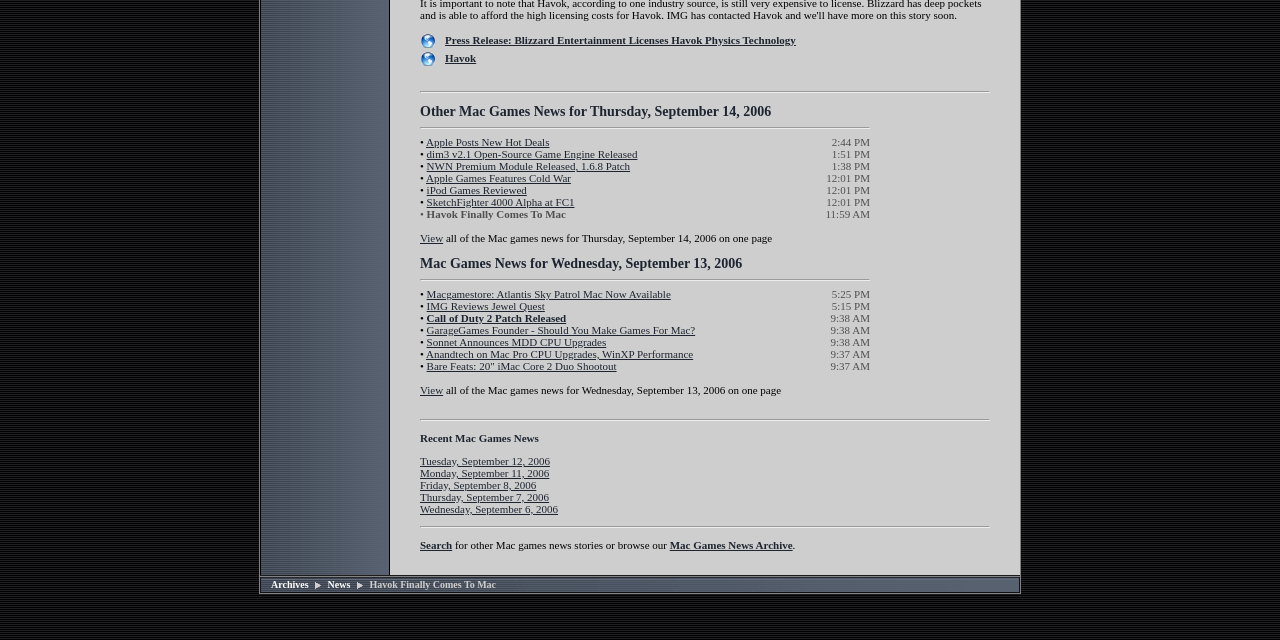Based on the element description, predict the bounding box coordinates (top-left x, top-left y, bottom-right x, bottom-right y) for the UI element in the screenshot: iPod Games Reviewed

[0.333, 0.288, 0.412, 0.306]